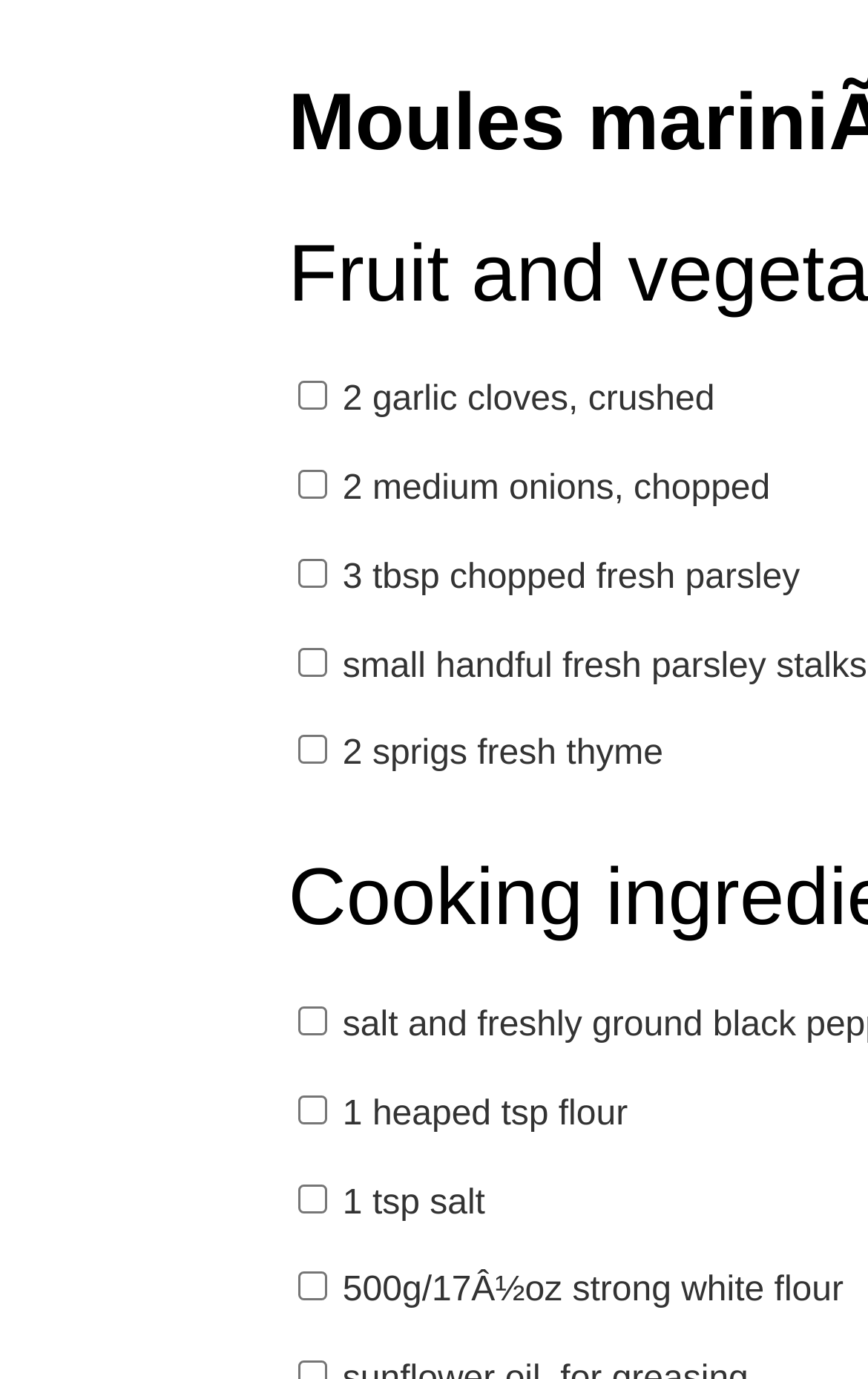What is the unit of measurement for 'flour'?
Answer the question based on the image using a single word or a brief phrase.

g/oz